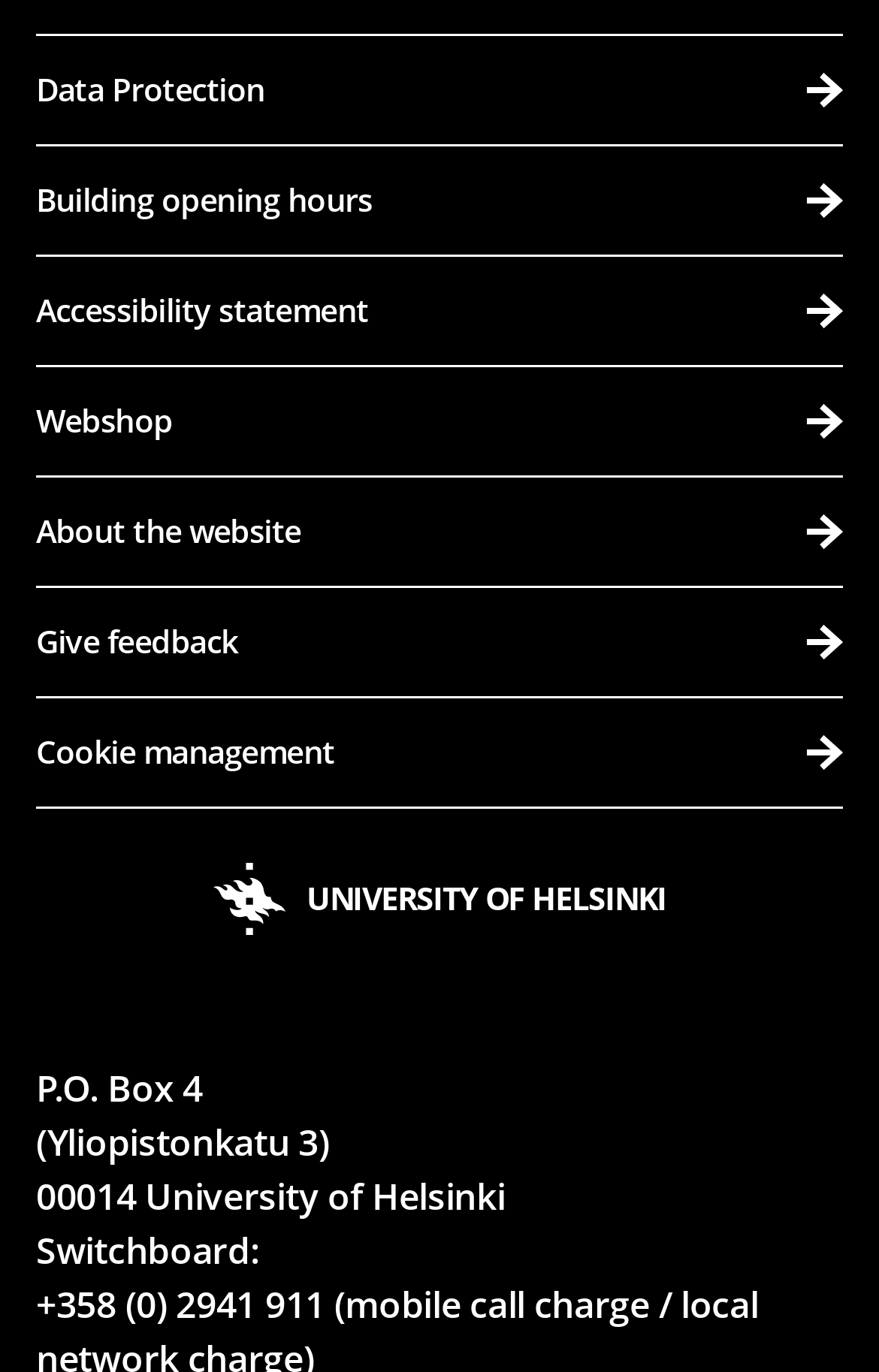Please specify the bounding box coordinates of the area that should be clicked to accomplish the following instruction: "Check the Building opening hours". The coordinates should consist of four float numbers between 0 and 1, i.e., [left, top, right, bottom].

[0.041, 0.108, 0.959, 0.188]